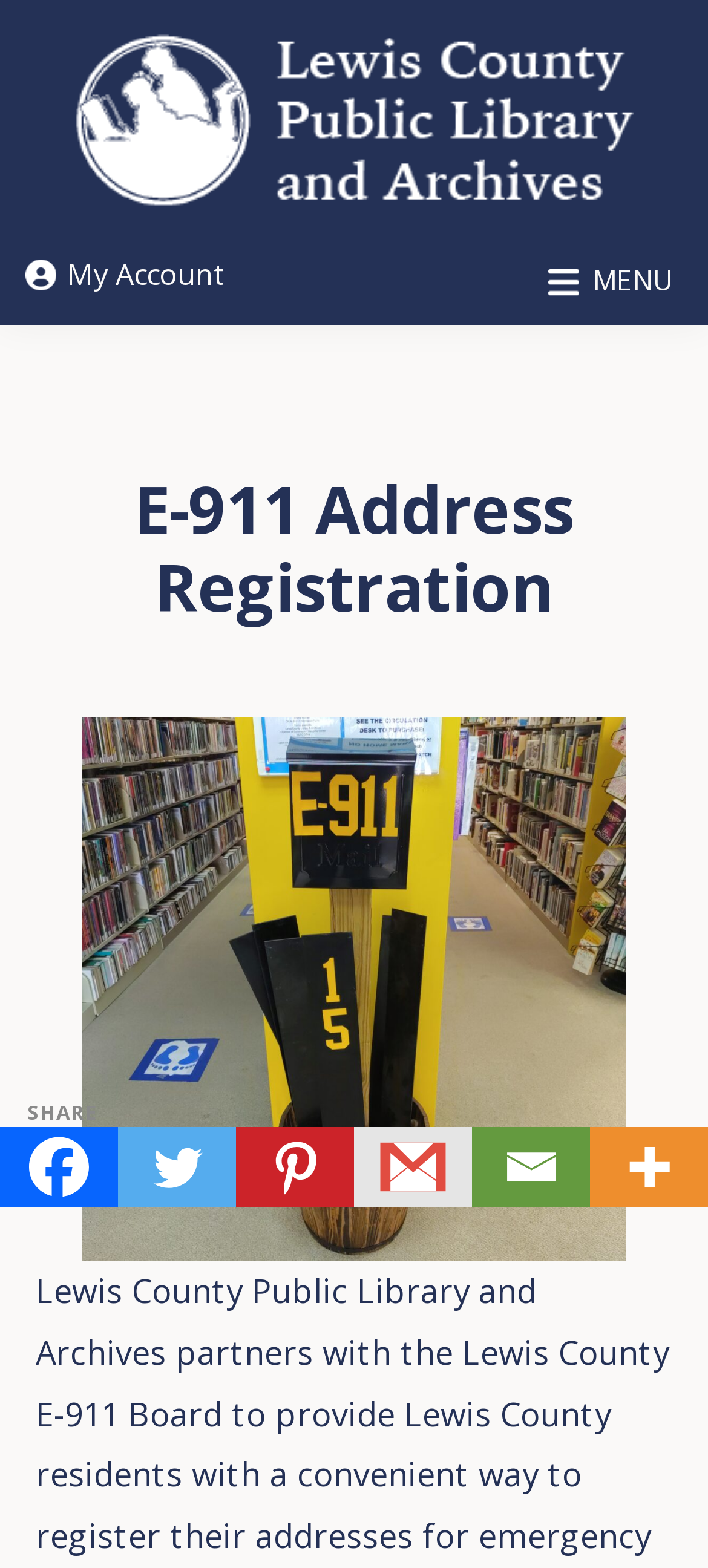Identify and provide the text content of the webpage's primary headline.

E-911 Address Registration